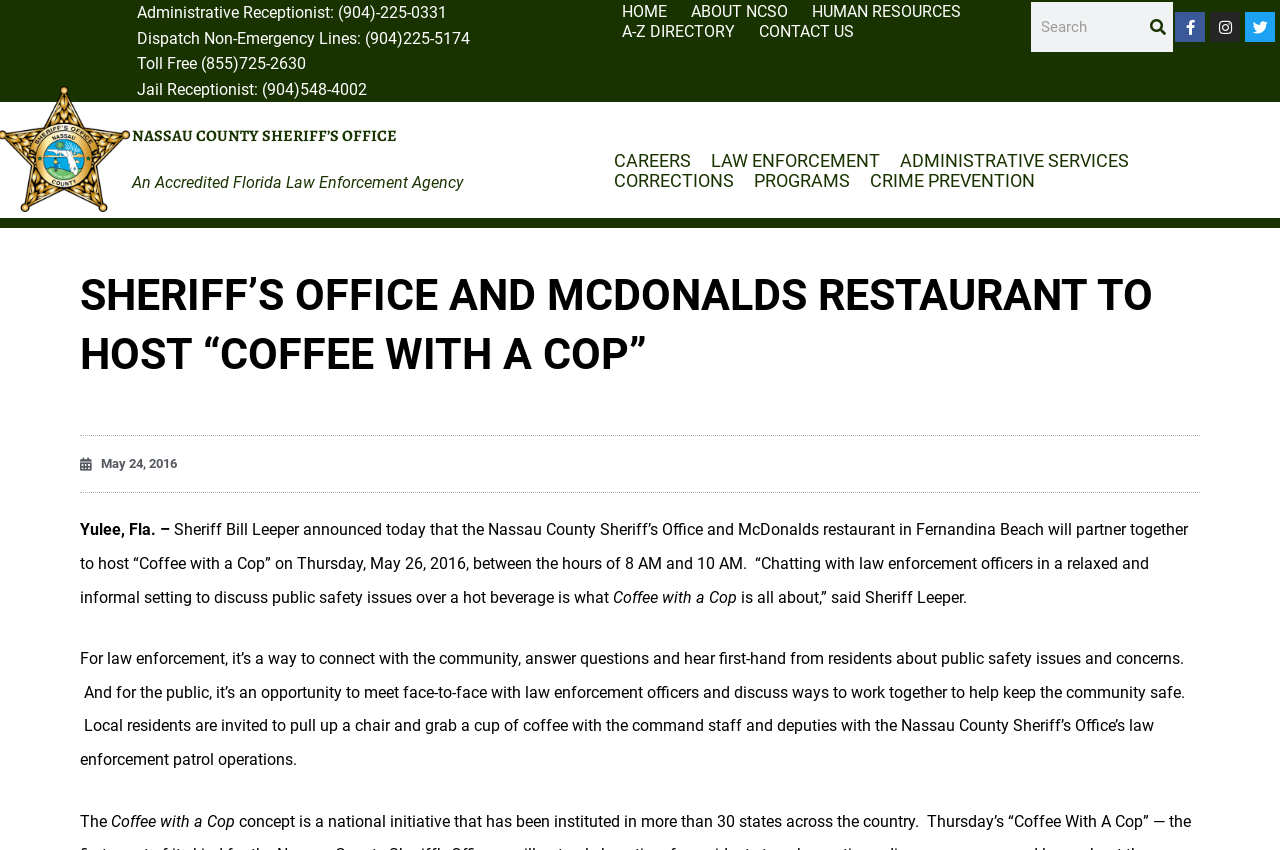Locate the bounding box of the UI element based on this description: "Programs". Provide four float numbers between 0 and 1 as [left, top, right, bottom].

[0.589, 0.201, 0.664, 0.224]